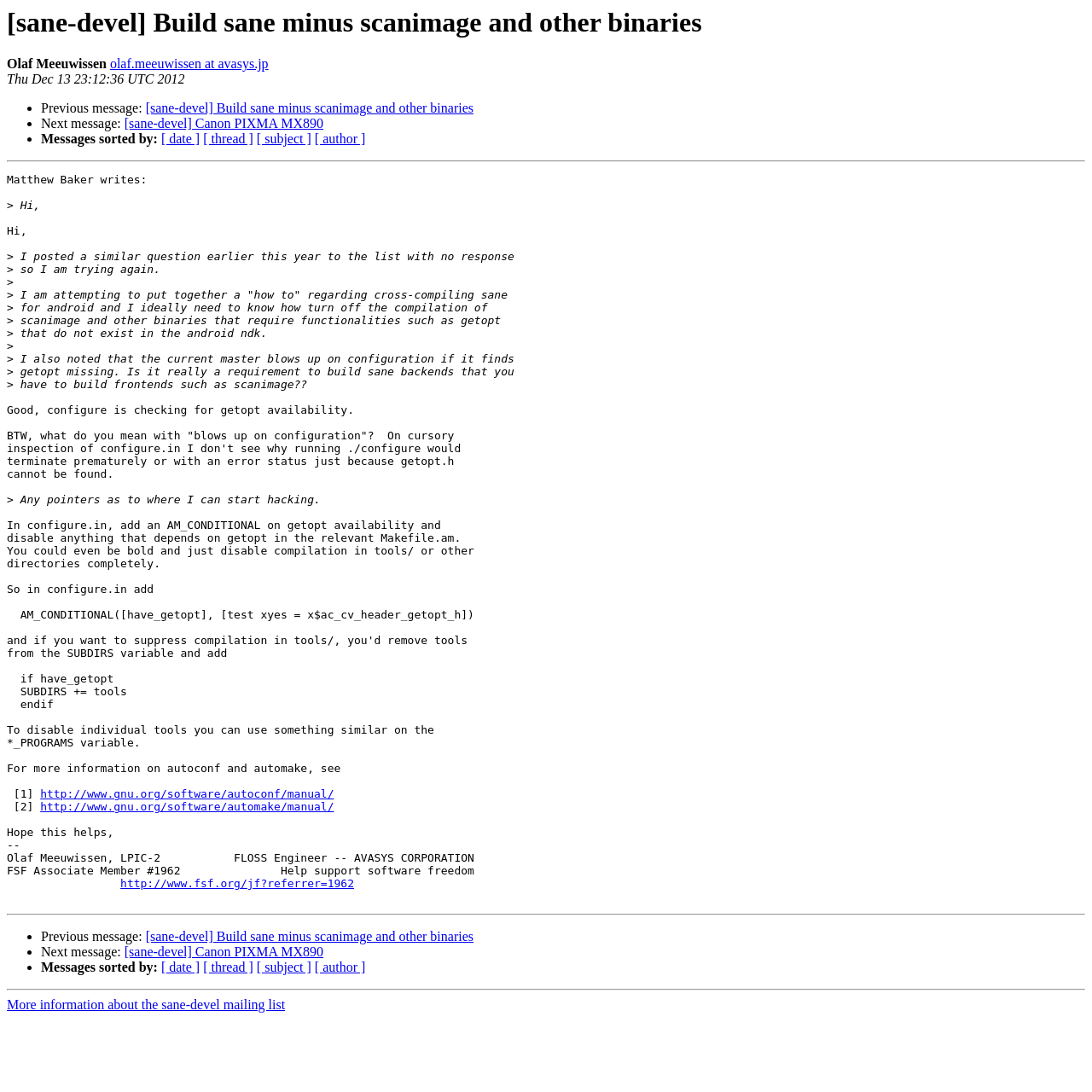Please analyze the image and give a detailed answer to the question:
Who is the author of the email?

The author of the email is Olaf Meeuwissen, which can be found at the top of the email, where it says 'Olaf Meeuwissen' followed by the email address 'olaf.meeuwissen at avasys.jp'.